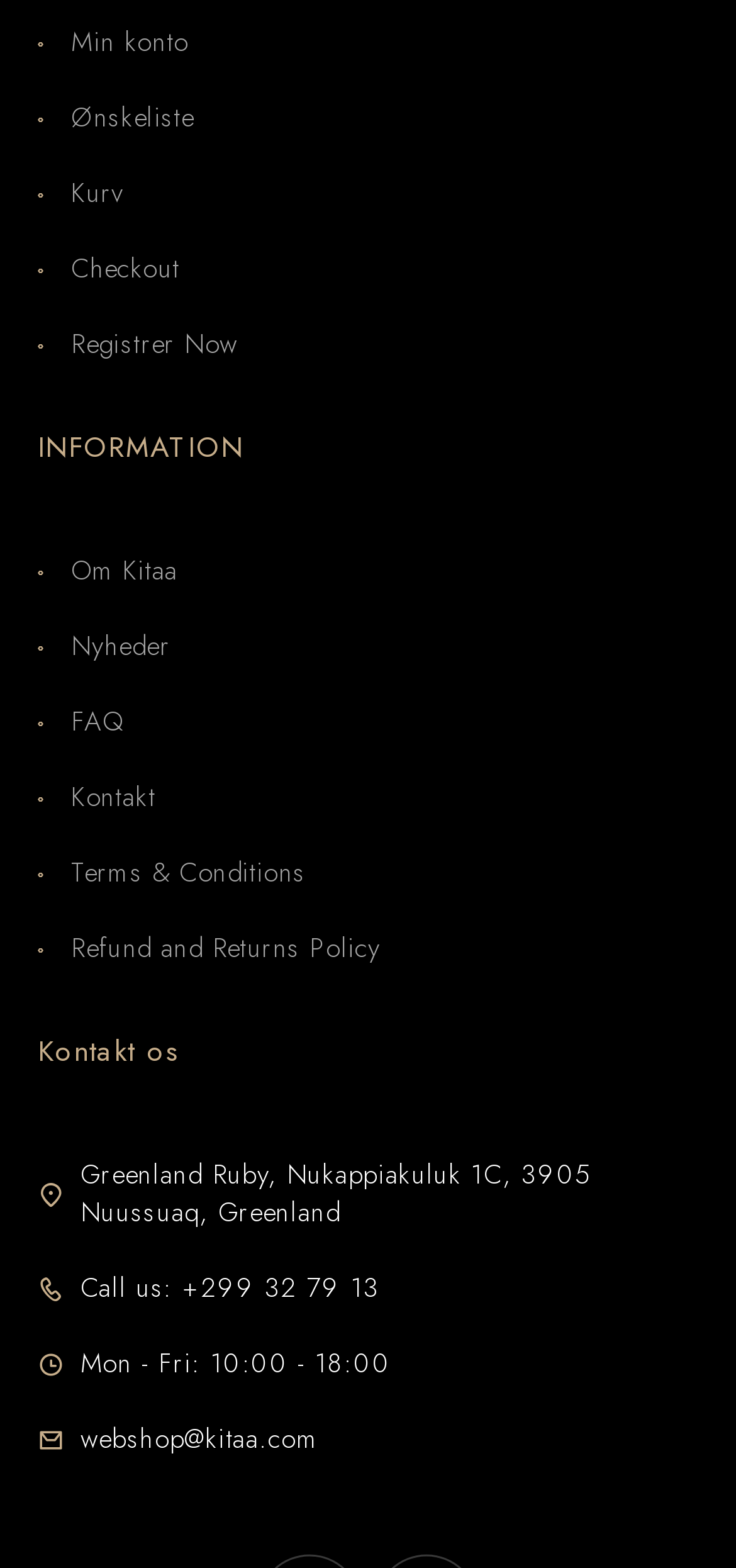Determine the bounding box coordinates for the clickable element required to fulfill the instruction: "Contact us". Provide the coordinates as four float numbers between 0 and 1, i.e., [left, top, right, bottom].

[0.051, 0.496, 0.949, 0.52]